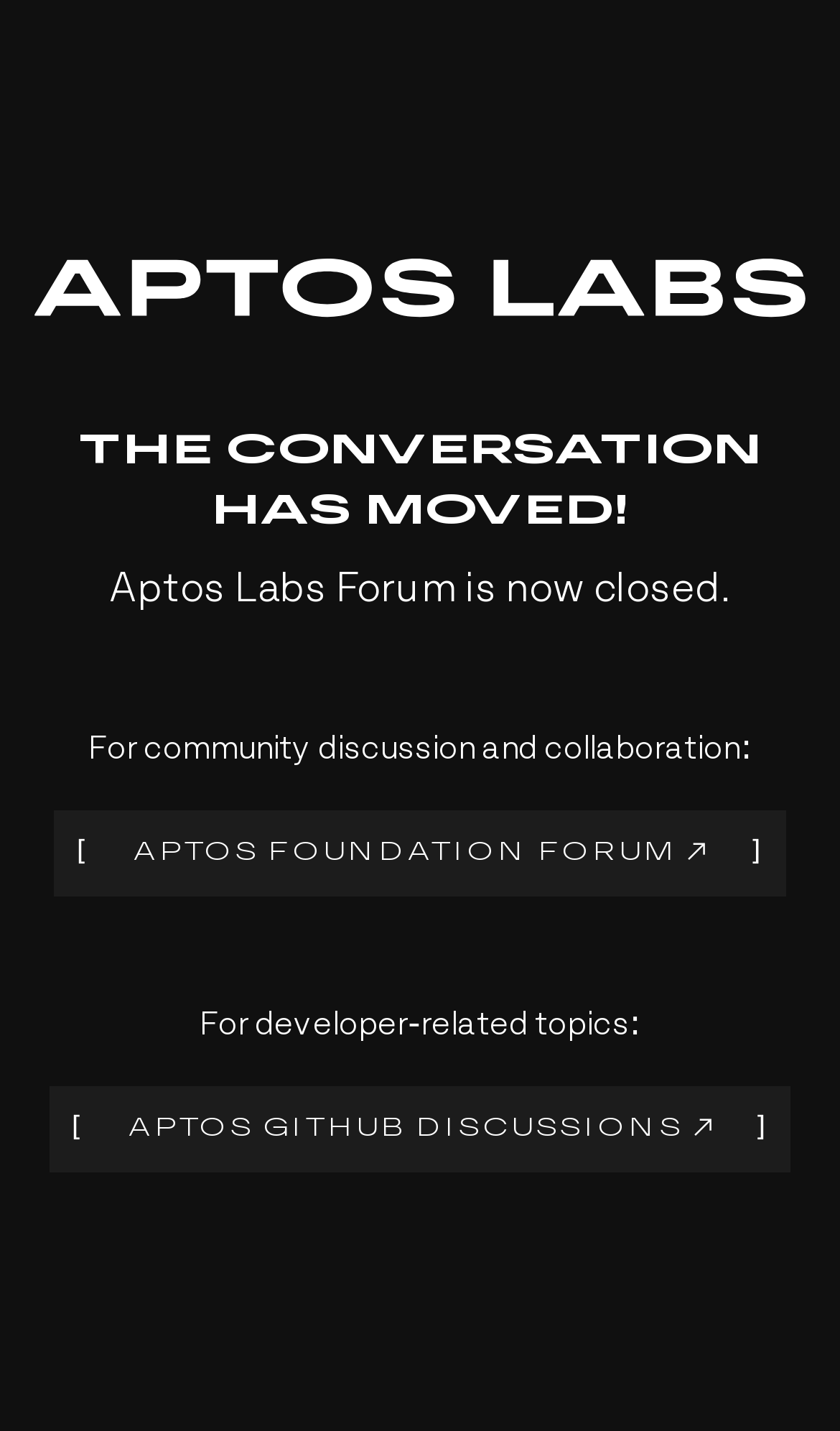Based on the element description "[Aptos Foundation Forum ]", predict the bounding box coordinates of the UI element.

[0.065, 0.566, 0.935, 0.626]